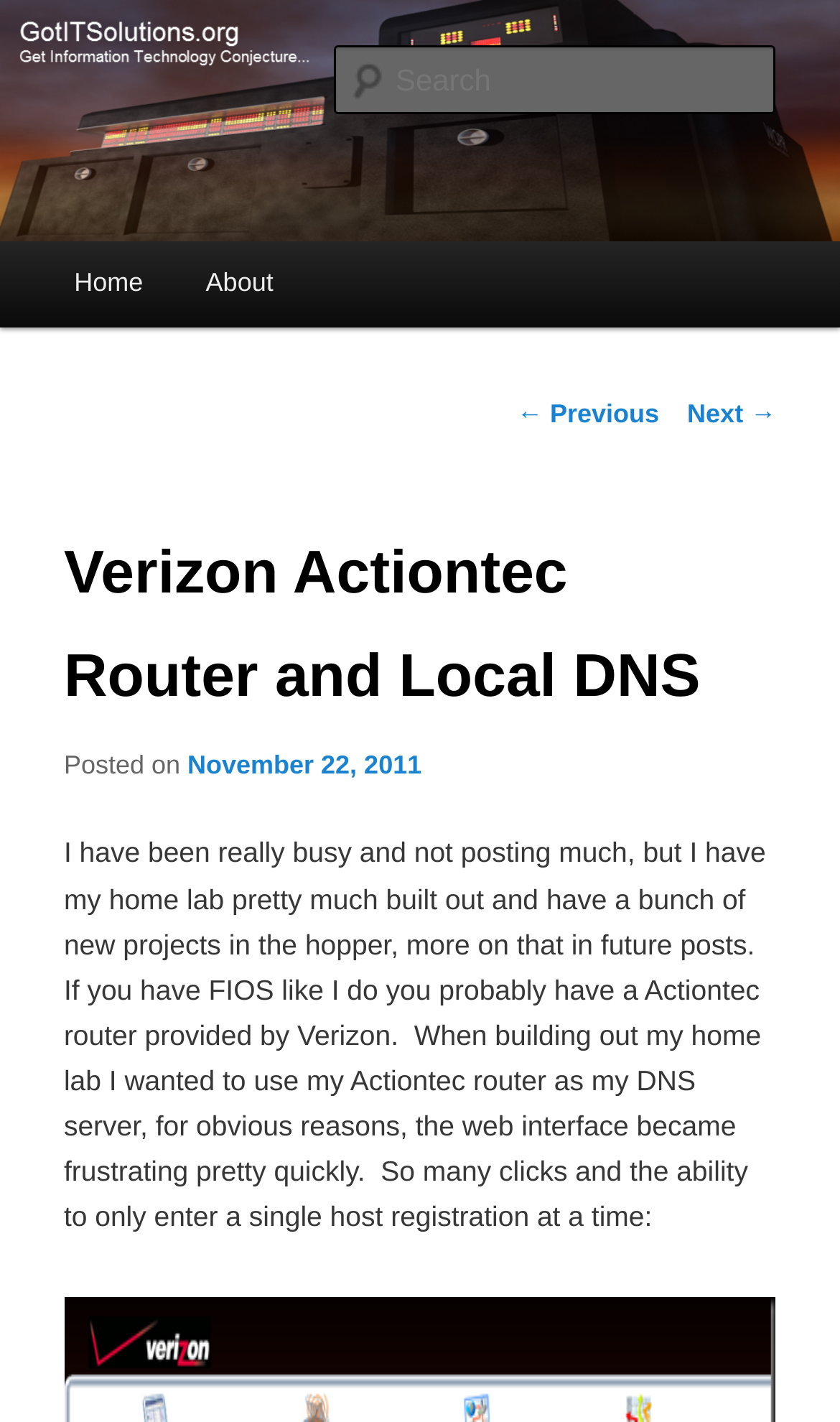Craft a detailed narrative of the webpage's structure and content.

The webpage is about Verizon Actiontec Router and Local DNS, as indicated by the title. At the top-left corner, there is a link to skip to the primary content. Below it, there is a heading with the website's name, GotITSolutions.org, which is also a link. Next to it, there is another heading with a longer title, "Get Information Technology Conjecture…".

On the top-right corner, there is a logo of GotITSolutions.org, which is an image. Below it, there is a search textbox with a label "Search". 

The main menu is located at the top-center of the page, with links to "Home" and "About". Below the main menu, there is a post navigation section with links to "← Previous" and "Next →".

The main content of the page is a blog post titled "Verizon Actiontec Router and Local DNS". The post has a heading with the title, followed by a static text "Posted on" and a link to the date "November 22, 2011". The post content is a long paragraph of text, which discusses the author's experience with using an Actiontec router as a DNS server and the frustrations with the web interface.